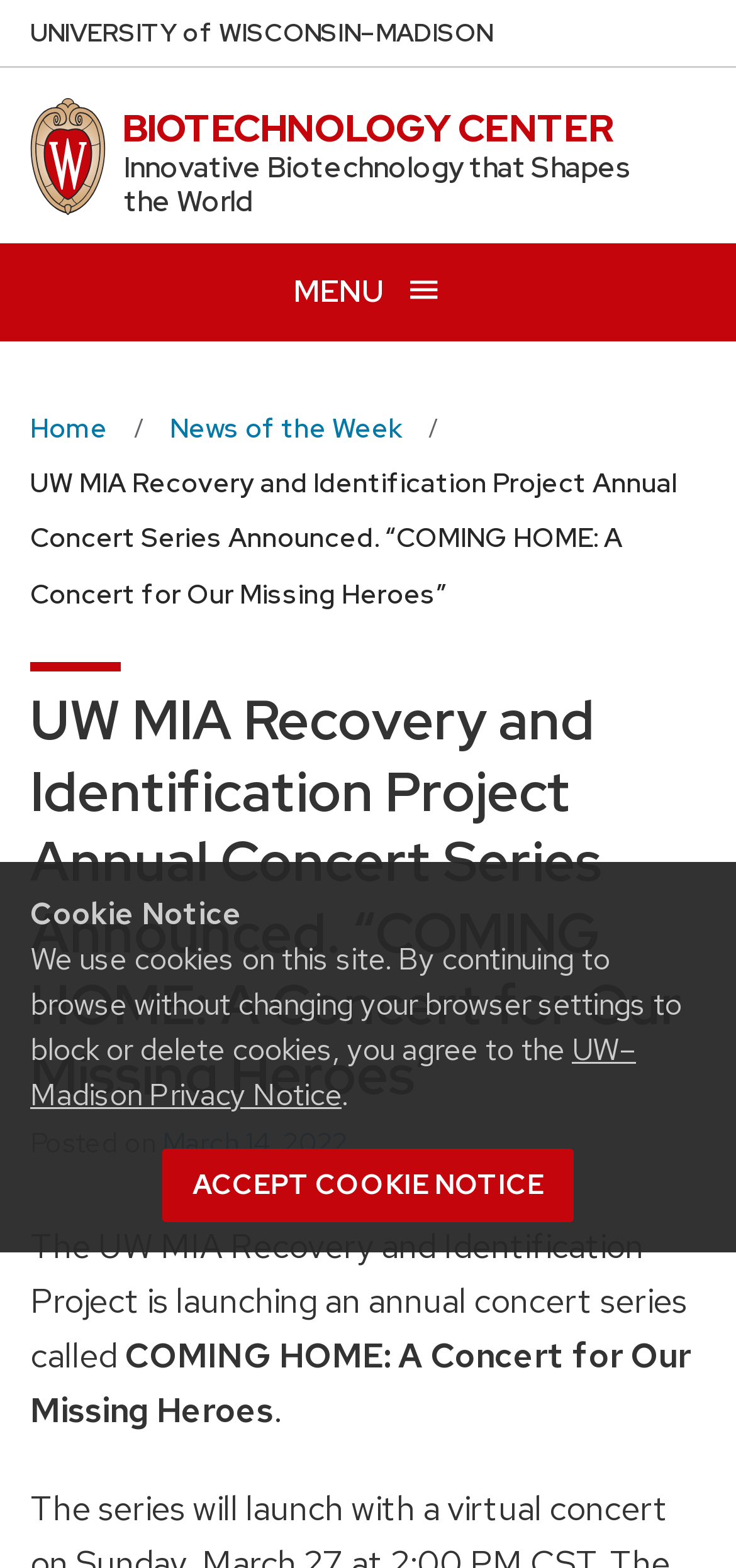When was the concert series announced?
Using the information from the image, give a concise answer in one word or a short phrase.

March 14, 2022